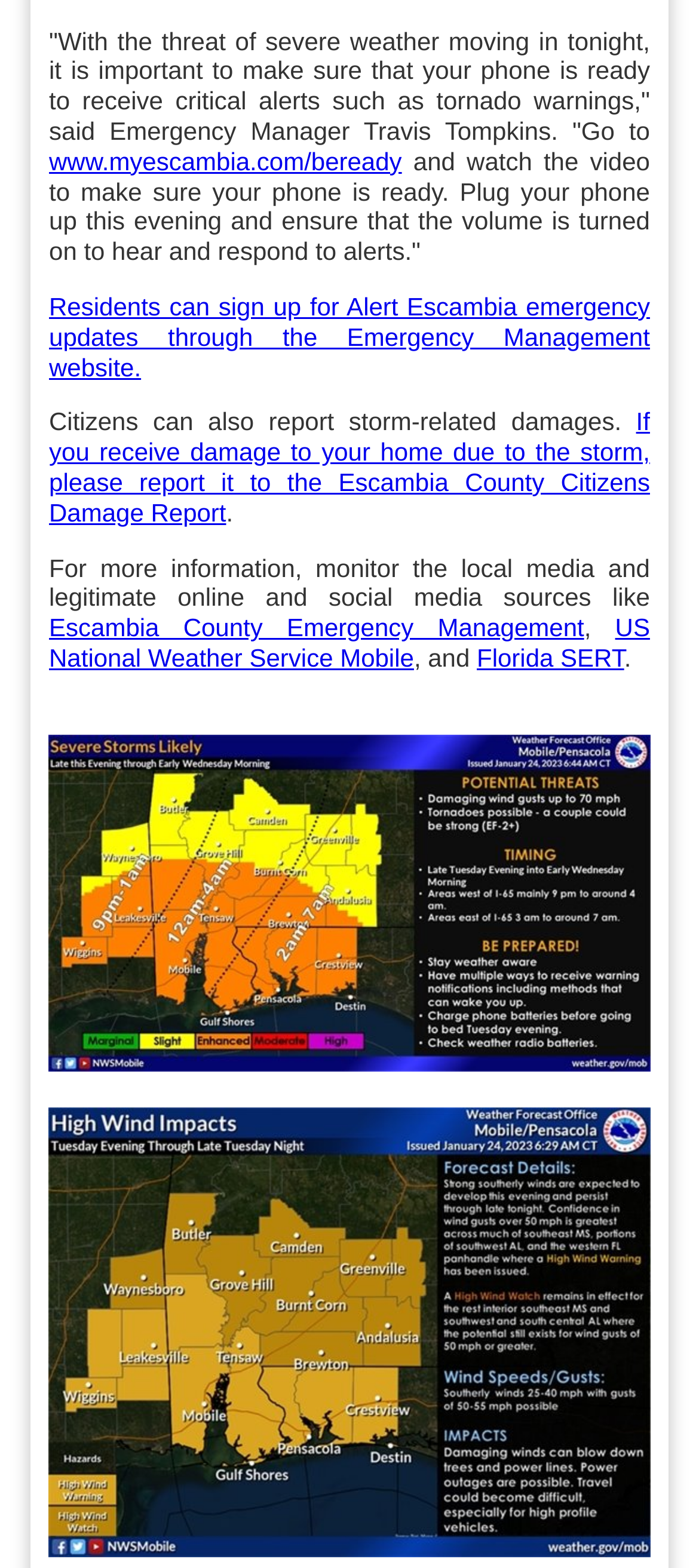Please examine the image and provide a detailed answer to the question: What is the topic of the webpage?

The webpage appears to be focused on providing information and resources for people to prepare for severe weather conditions, including preparing their phones for critical alerts, reporting storm-related damages, and accessing emergency updates, indicating that the topic of the webpage is severe weather preparation.